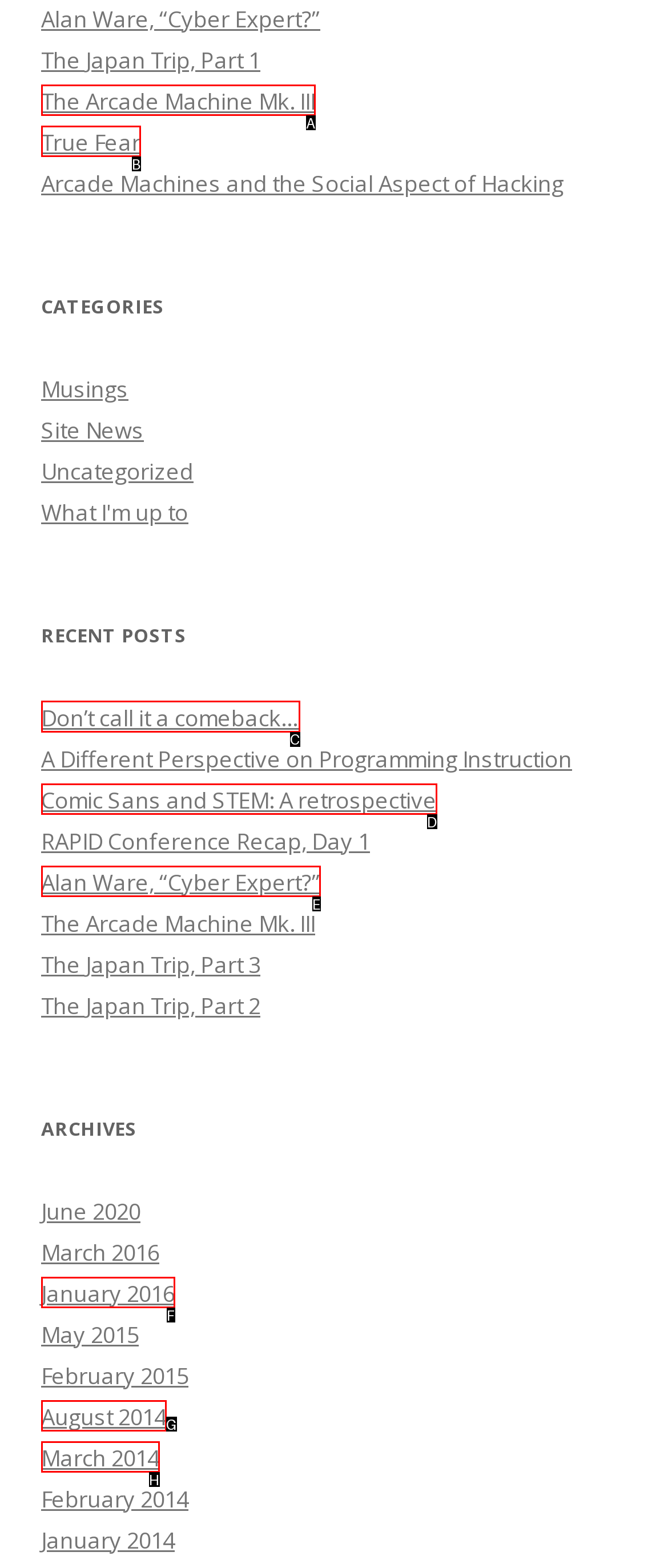Which option should be clicked to execute the following task: read the recent post Don’t call it a comeback…? Respond with the letter of the selected option.

C